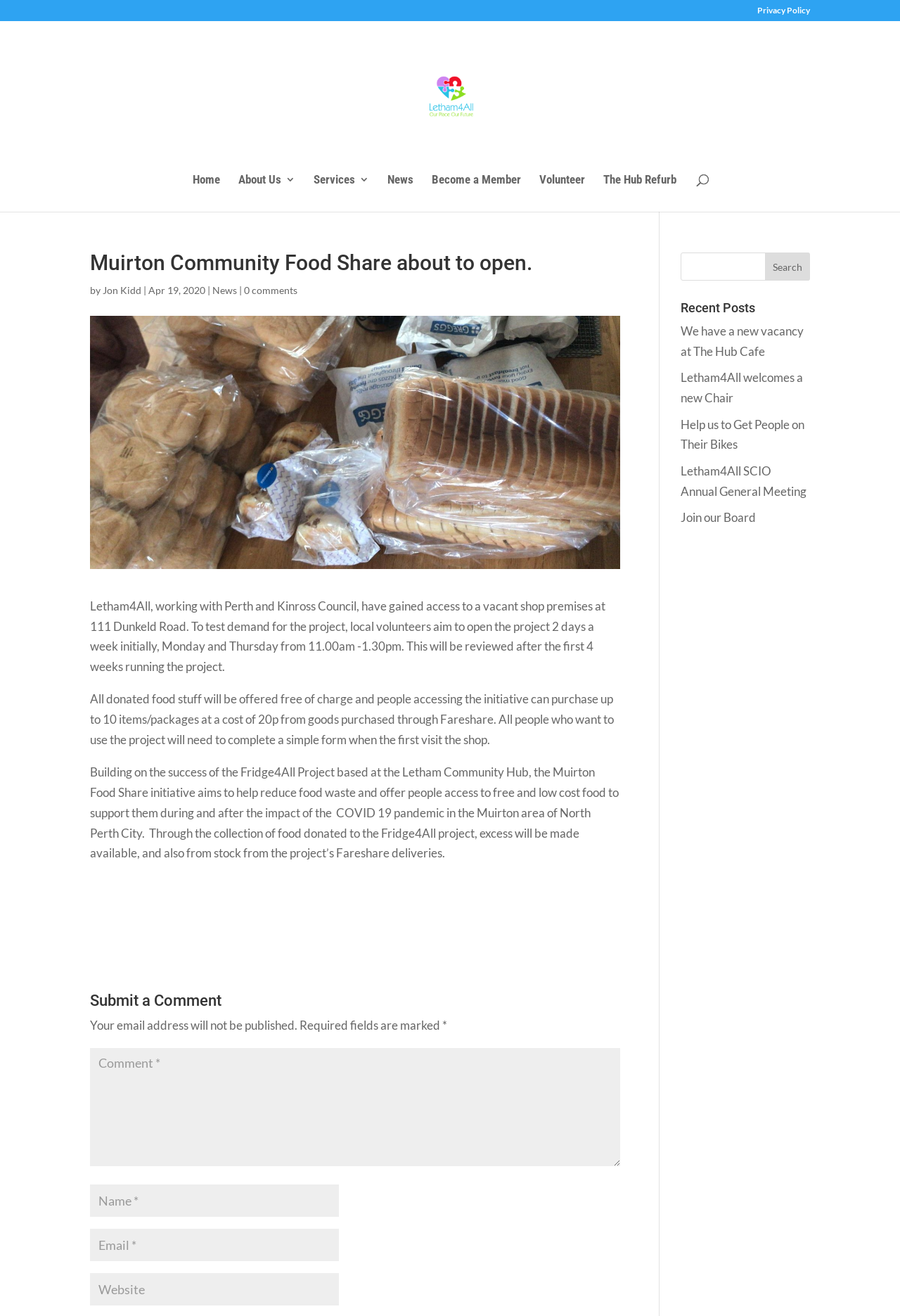Highlight the bounding box coordinates of the element you need to click to perform the following instruction: "Click the 'Volunteer' link."

[0.599, 0.133, 0.65, 0.161]